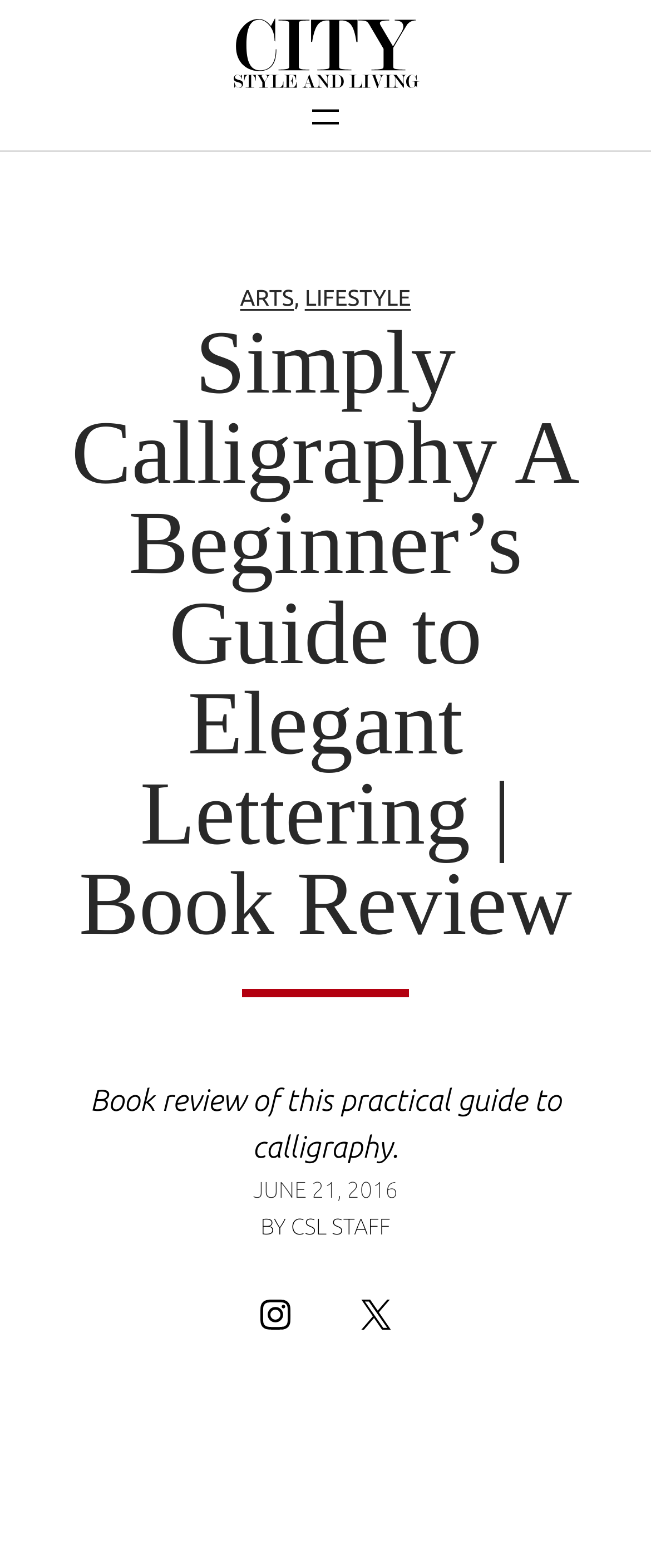Provide a brief response using a word or short phrase to this question:
What is the category of the book being reviewed?

ARTS, LIFESTYLE